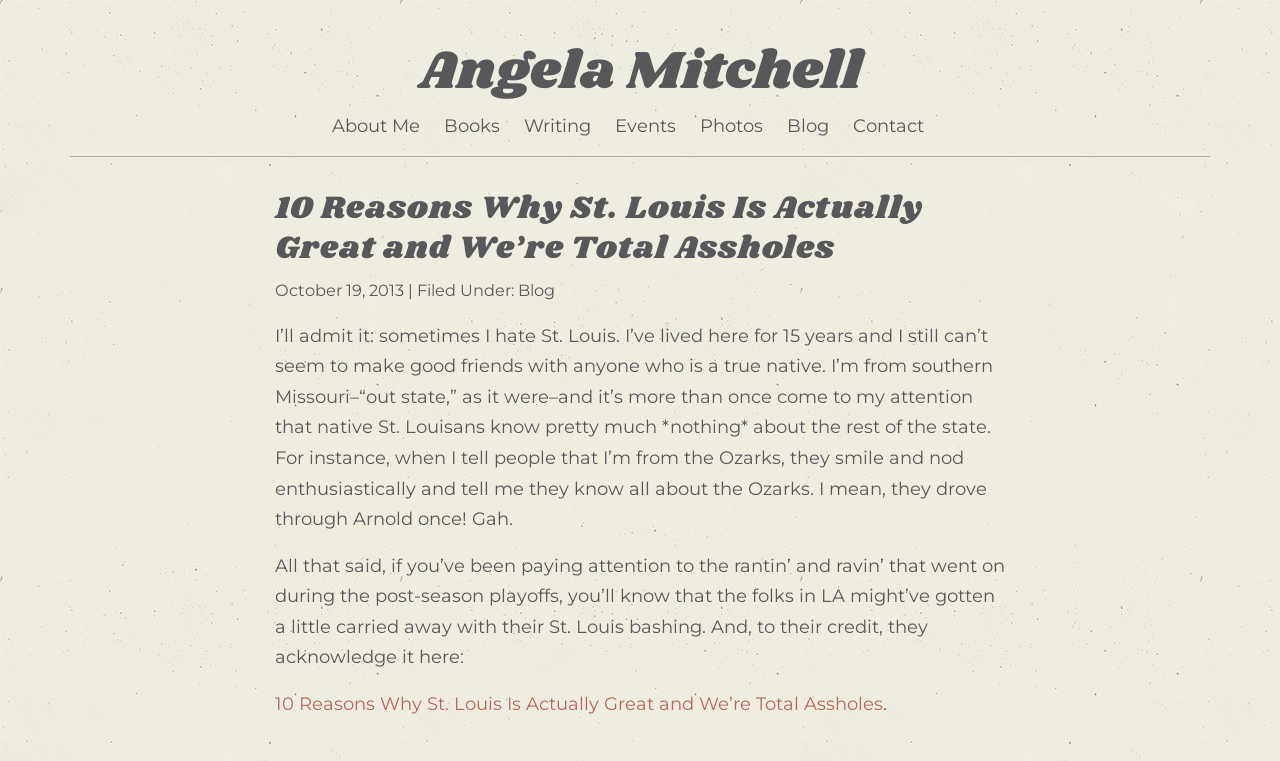Can you specify the bounding box coordinates of the area that needs to be clicked to fulfill the following instruction: "Visit MDS Trucking"?

None